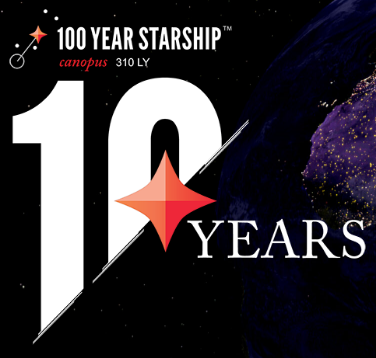Give a thorough explanation of the elements present in the image.

This image celebrates the 10th anniversary of the 100 Year Starship initiative, featuring a prominent number "10" styled with a sleek, modern font. The design incorporates a vibrant star symbol in red and white, representing a sense of wonder and exploration. The background showcases an artistic depiction of Earth, highlighting the vastness of space and beckoning viewers to contemplate humanity's journey beyond our planet. The text “YEARS” is elegantly rendered in white, complementing the overall aesthetic and emphasizing the milestone being commemorated. This visual encapsulates the spirit of innovation and inclusivity embodied by the upcoming Nexus 2023 event in Nairobi, where attendees will gather to engage with space-related discussions and initiatives.